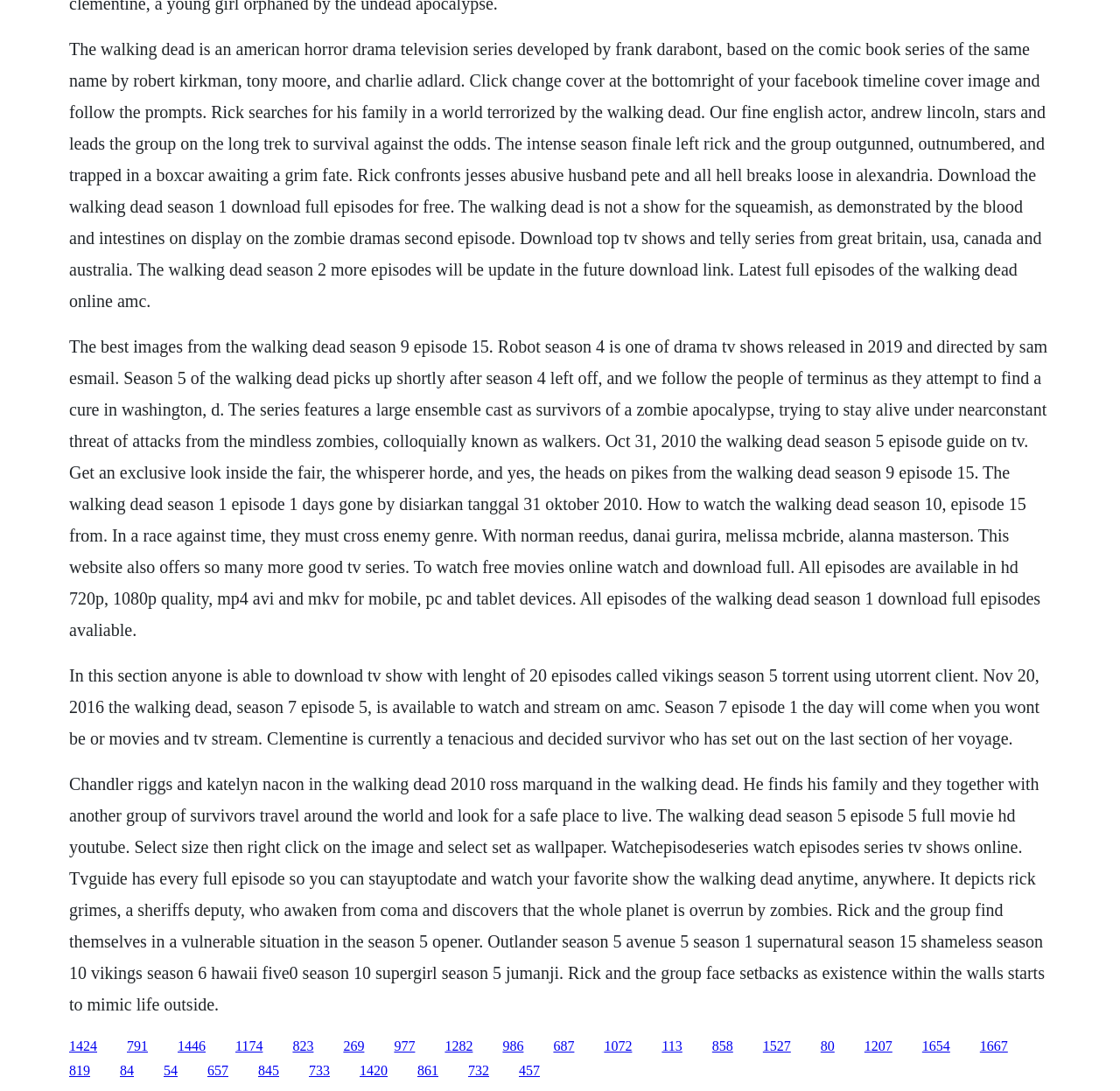Identify the bounding box coordinates of the region that should be clicked to execute the following instruction: "Click the link to watch The Walking Dead Season 5, Episode 5".

[0.062, 0.709, 0.933, 0.929]